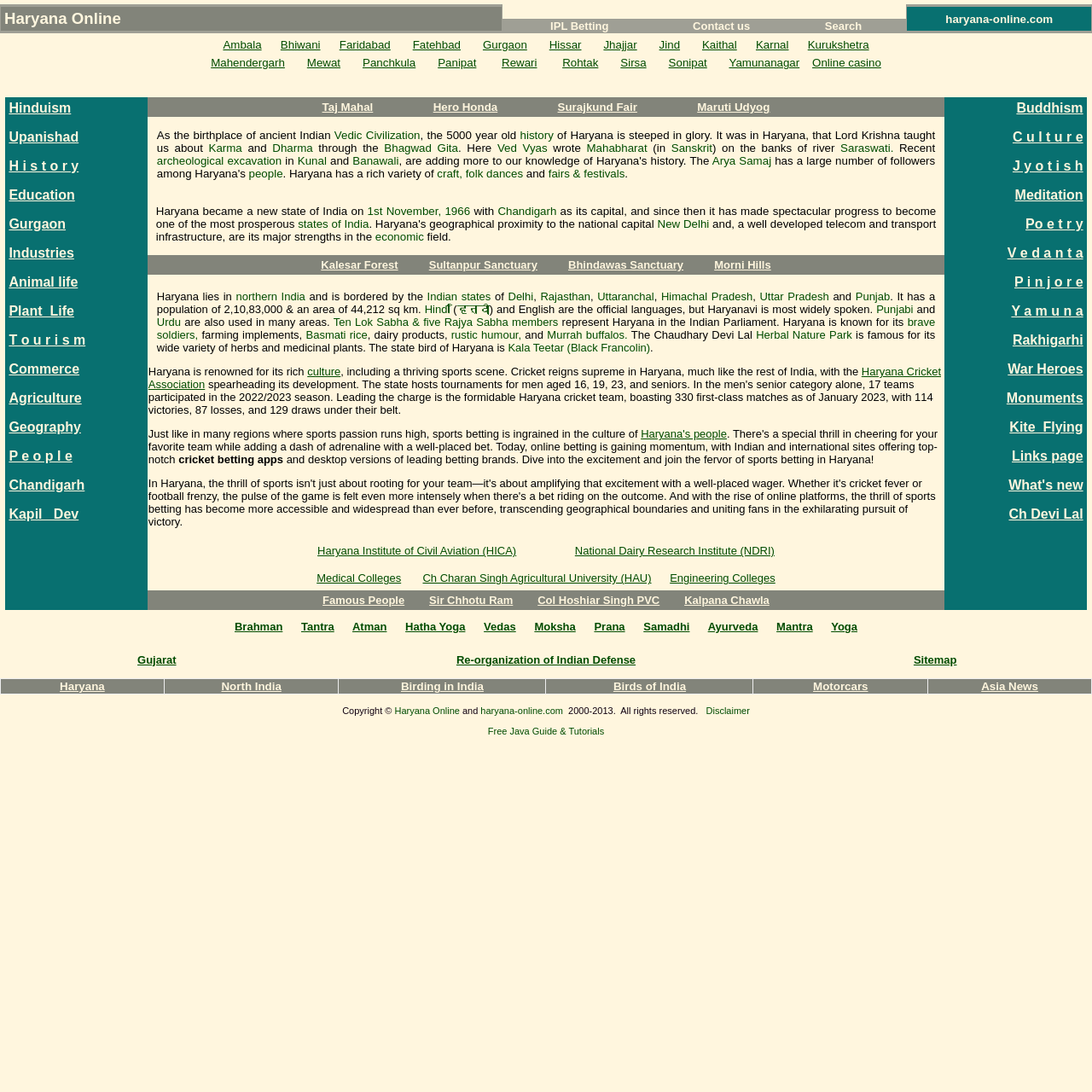Construct a thorough caption encompassing all aspects of the webpage.

The webpage is titled "Haryana Online - Website on History, Culture, Tourism, Education, Travel - India". At the top, there is a navigation bar with links to various pages, including "IPL Betting", "Contact us", and "Search". Below this, there is a list of cities in Haryana, including Ambala, Bhiwani, Faridabad, and others, each with a link to its respective page.

On the left side of the page, there is a table of contents with links to various topics, including Hinduism, Upanishad, History, Education, Gurgaon, Industries, Animal life, Plant life, Tourism, Commerce, Agriculture, Geography, and People. These links are organized into categories, with some topics having subtopics.

The page also has a section with links to various districts in Haryana, including Mahendergarh, Mewat, Panchkula, Panipat, Rewari, Rohtak, Sirsa, Sonipat, and Yamunanagar, each with a link to its respective page. Additionally, there is a link to "Online casino" at the bottom of this section.

Overall, the webpage appears to be a portal for information on Haryana, with links to various topics related to the state's history, culture, tourism, education, and economy.